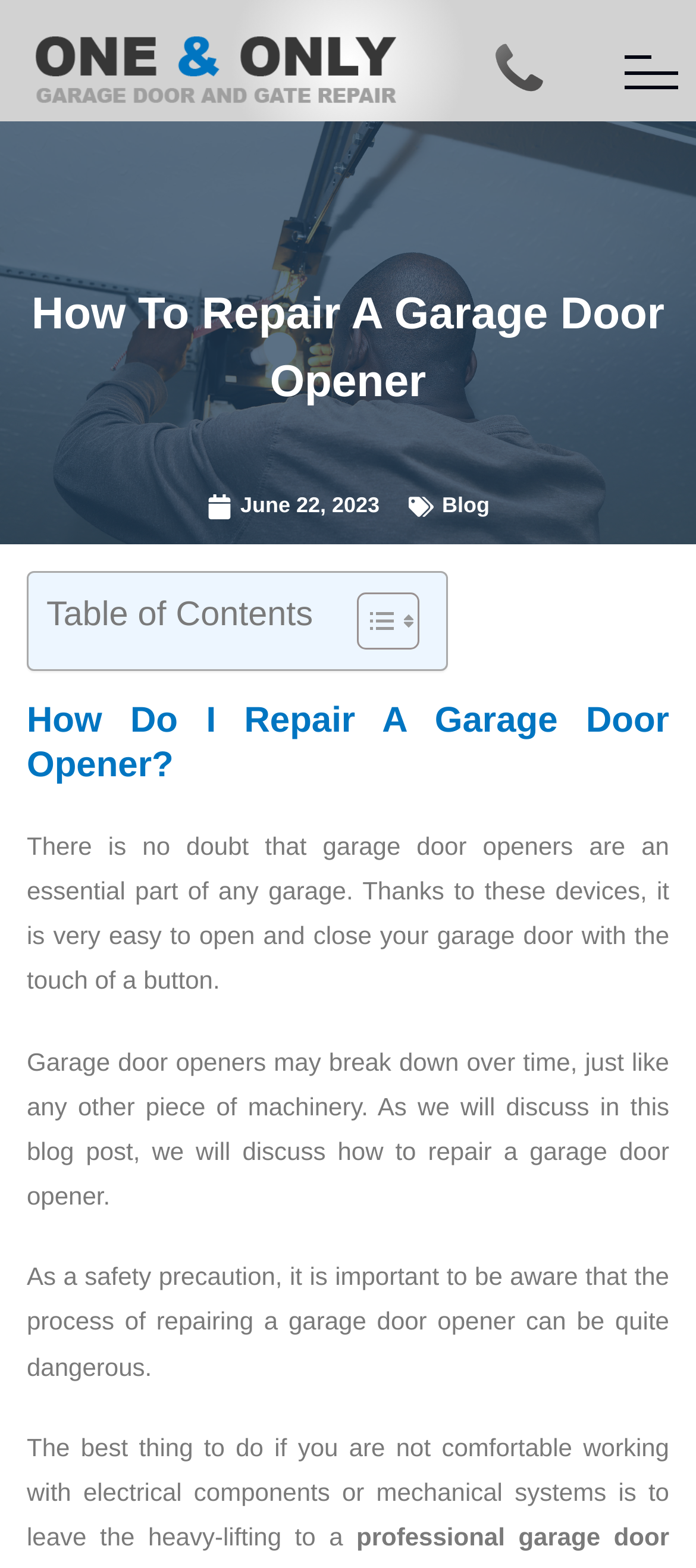What is the purpose of garage door openers?
Answer the question using a single word or phrase, according to the image.

To open and close garage doors